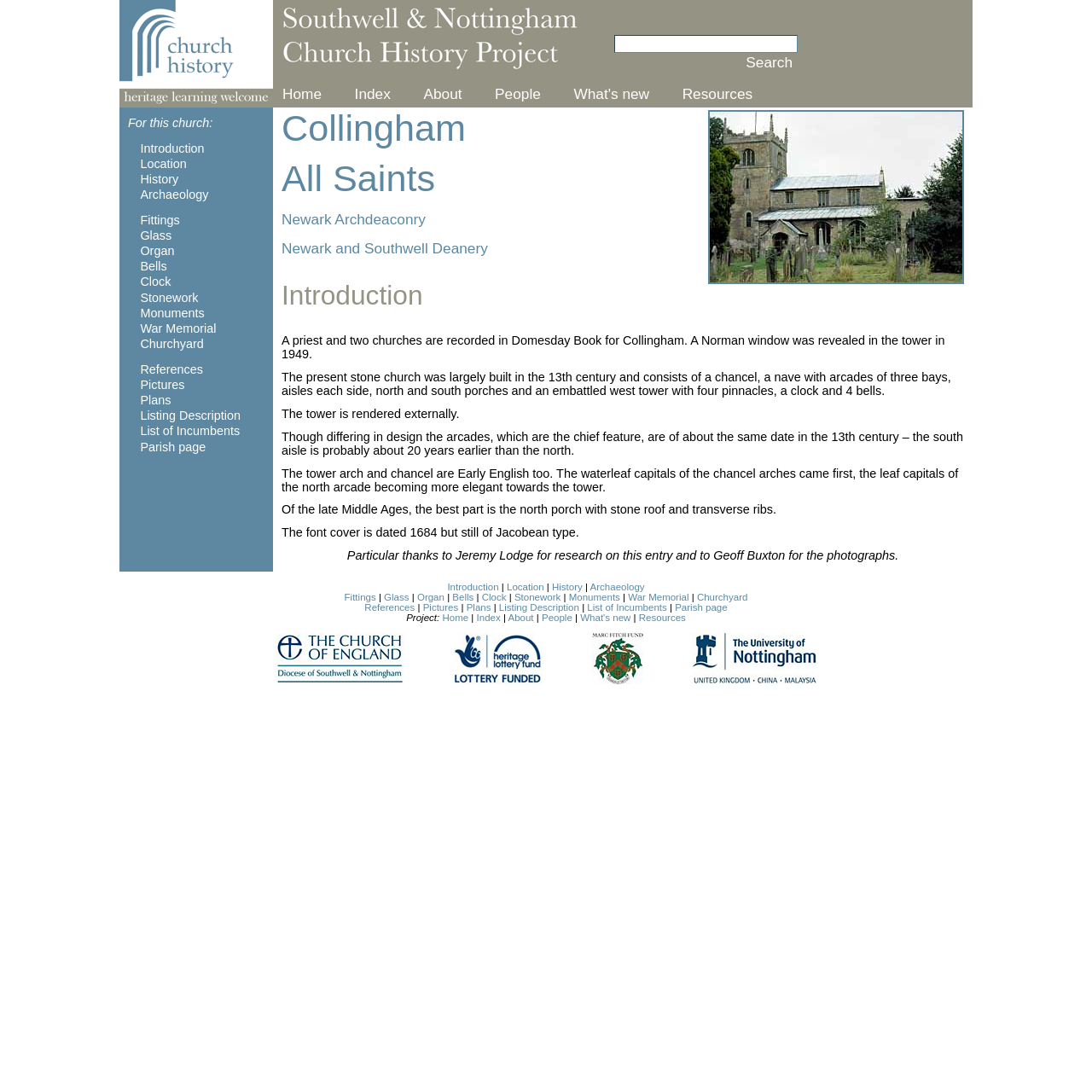How many links are in the top navigation bar?
Based on the image, give a concise answer in the form of a single word or short phrase.

8